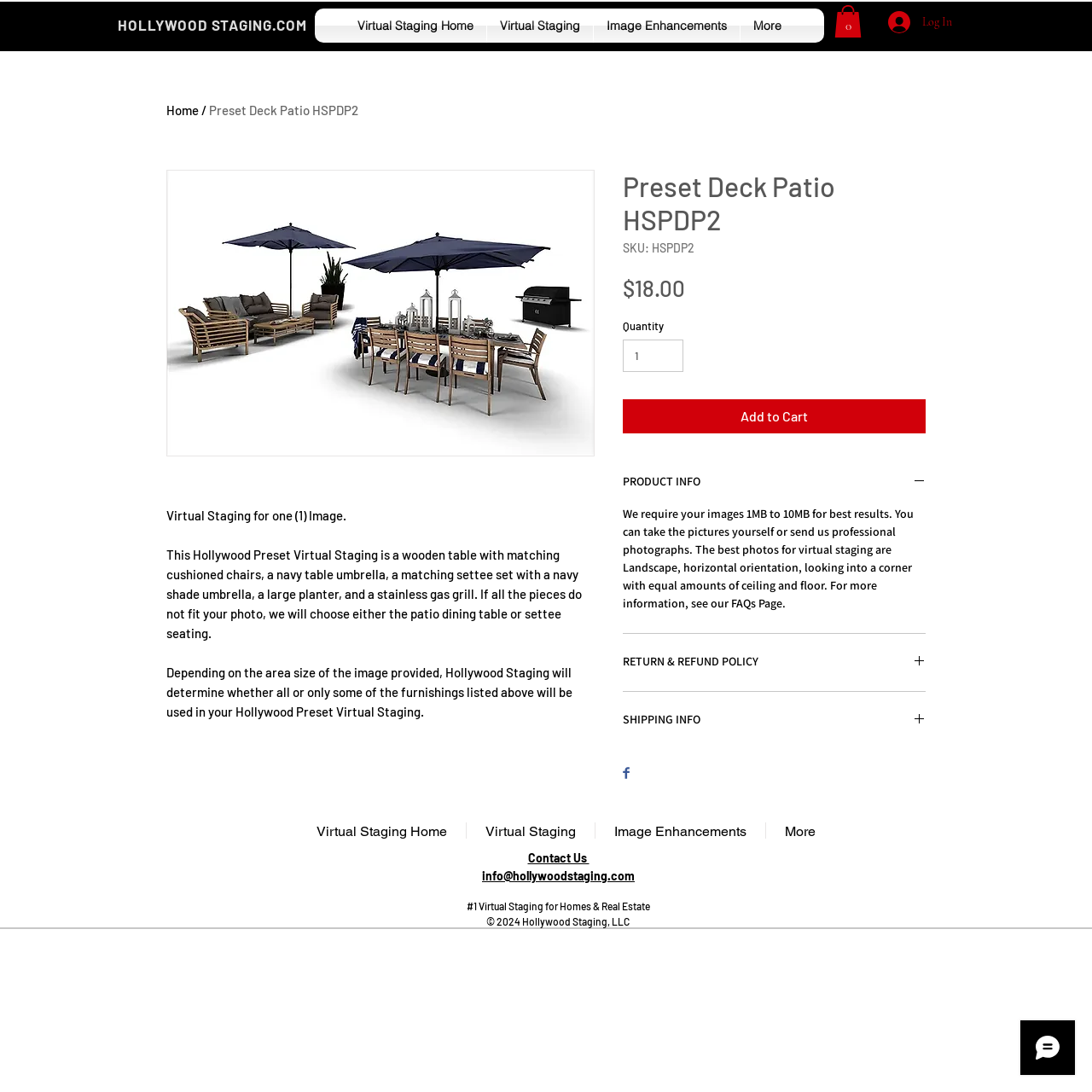What is the main heading of this webpage? Please extract and provide it.

Preset Deck Patio HSPDP2